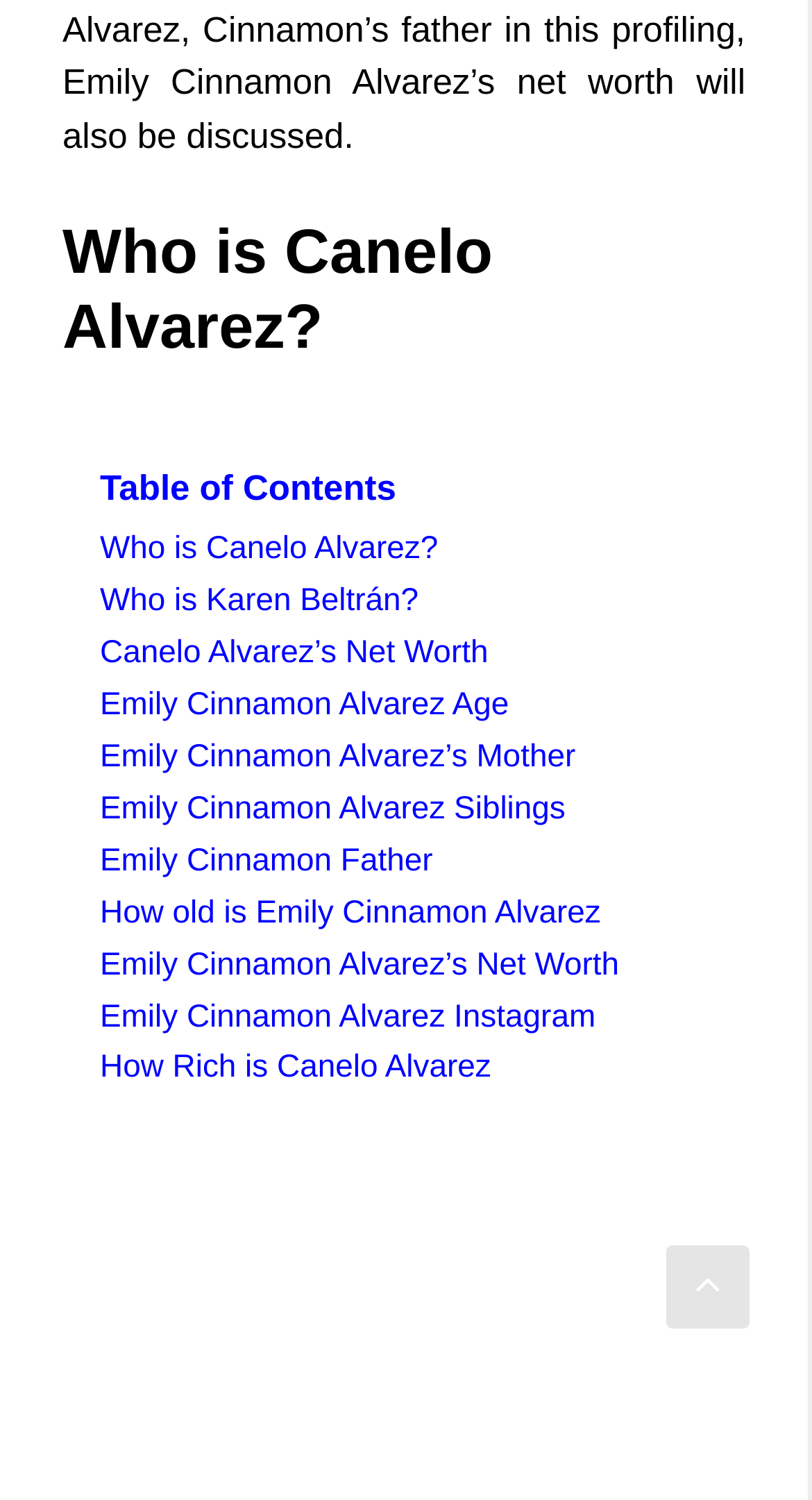Please analyze the image and provide a thorough answer to the question:
What is the purpose of the link at the bottom of the webpage?

The link at the bottom of the webpage is 'Scroll back to top', which suggests that its purpose is to allow users to quickly scroll back to the top of the webpage.